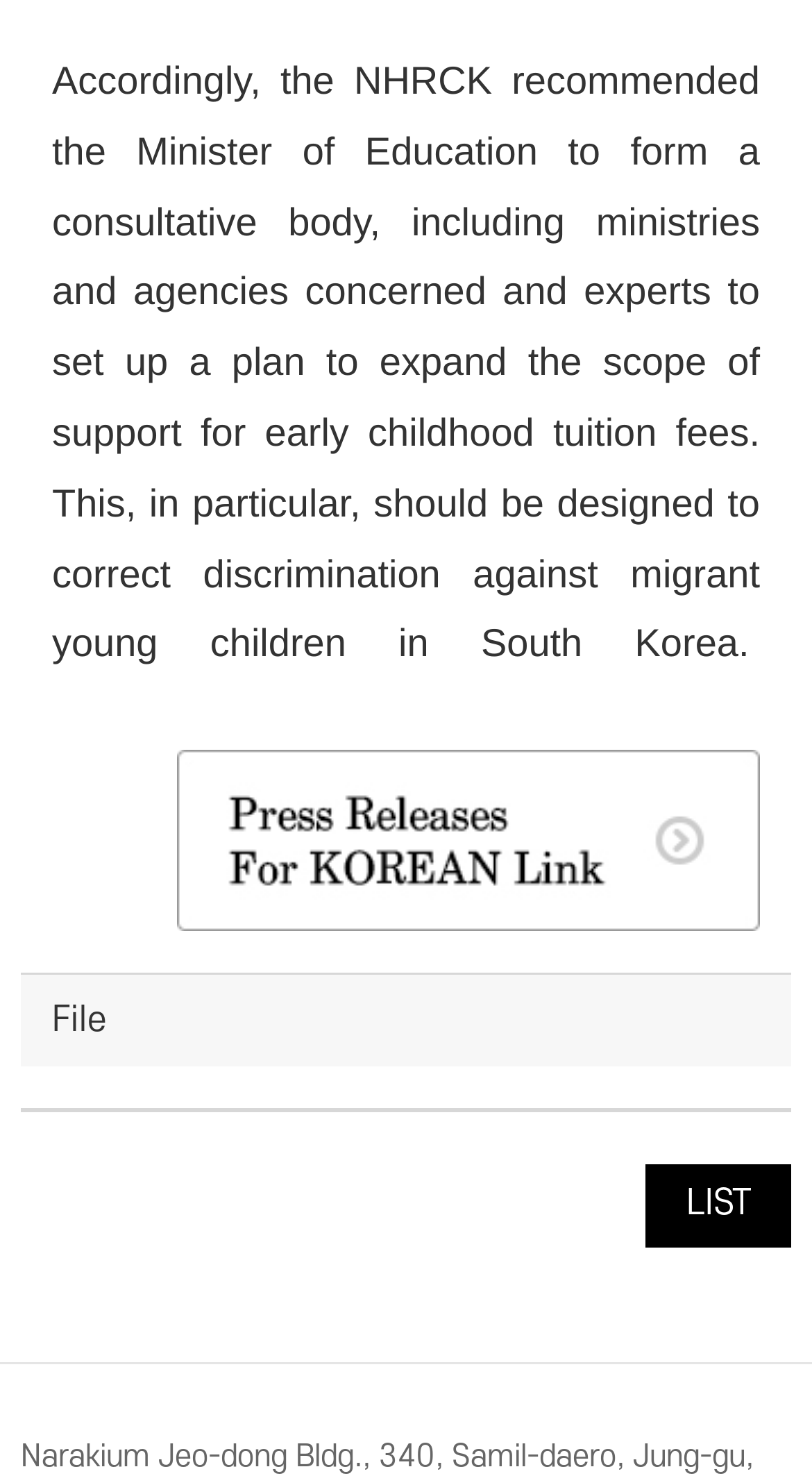What is the text on the link at the bottom-right corner?
Using the image, elaborate on the answer with as much detail as possible.

The link element with the bounding box coordinates [0.795, 0.789, 0.974, 0.845] has the OCR text 'LIST', which is the text on the link at the bottom-right corner.